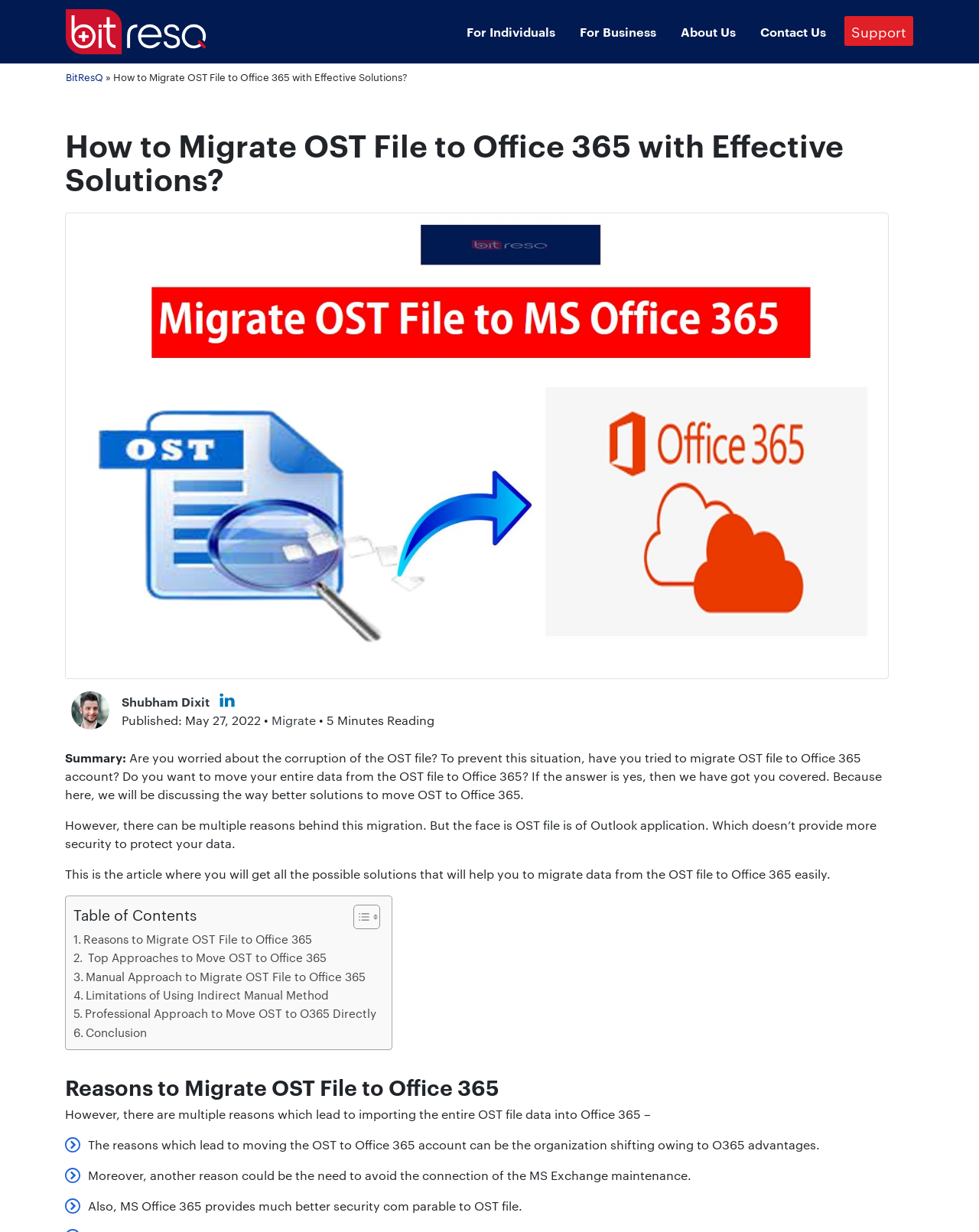What is the purpose of migrating OST file to Office 365?
Deliver a detailed and extensive answer to the question.

According to the summary section of the webpage, one of the reasons to migrate OST file to Office 365 is to prevent data corruption, as OST files do not provide more security to protect data.